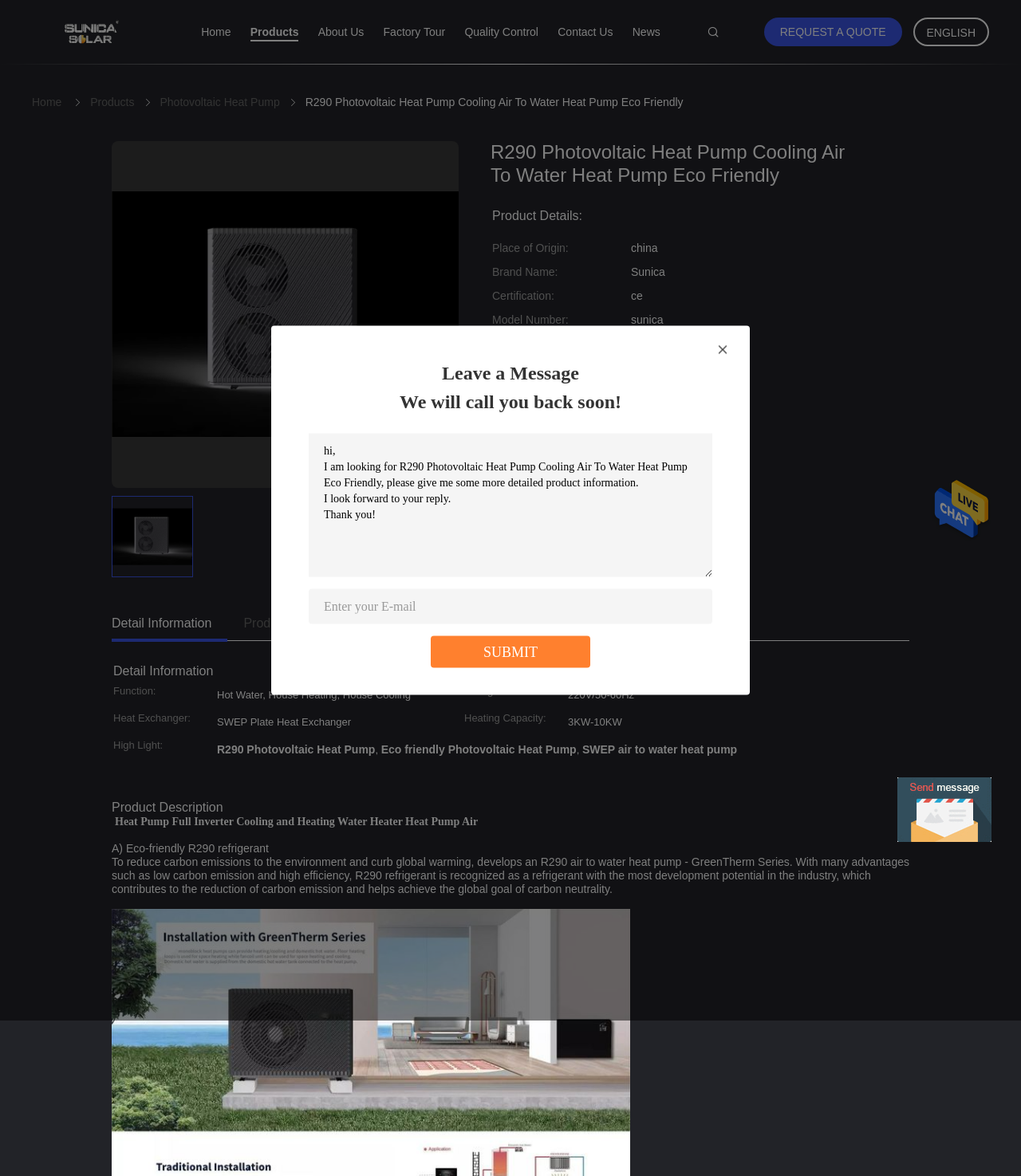Please mark the bounding box coordinates of the area that should be clicked to carry out the instruction: "Submit your inquiry".

[0.473, 0.547, 0.527, 0.561]